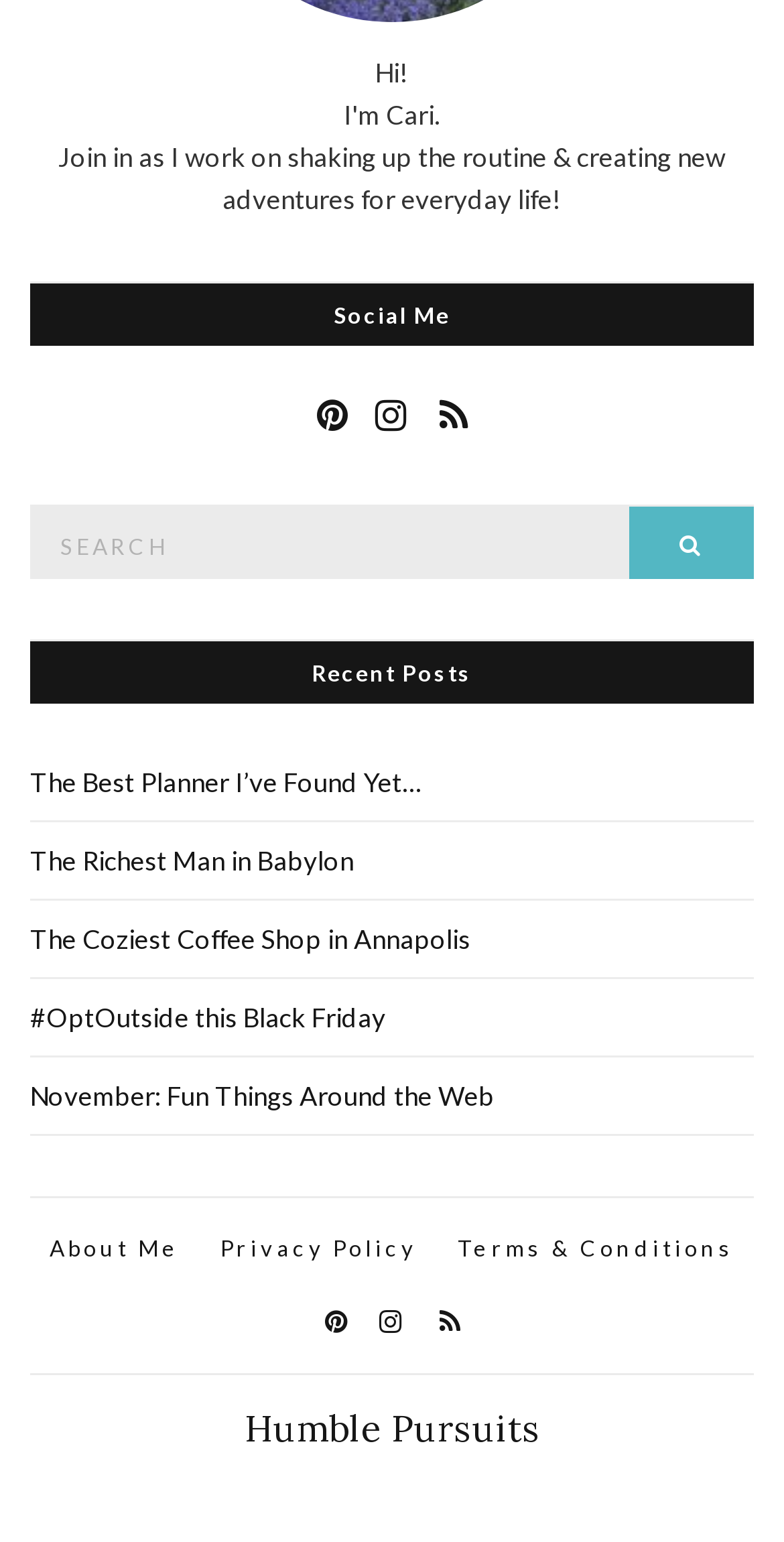How many search box elements are there?
Carefully examine the image and provide a detailed answer to the question.

I looked at the search section and found one search box element, which is a textbox labeled 'Search'.